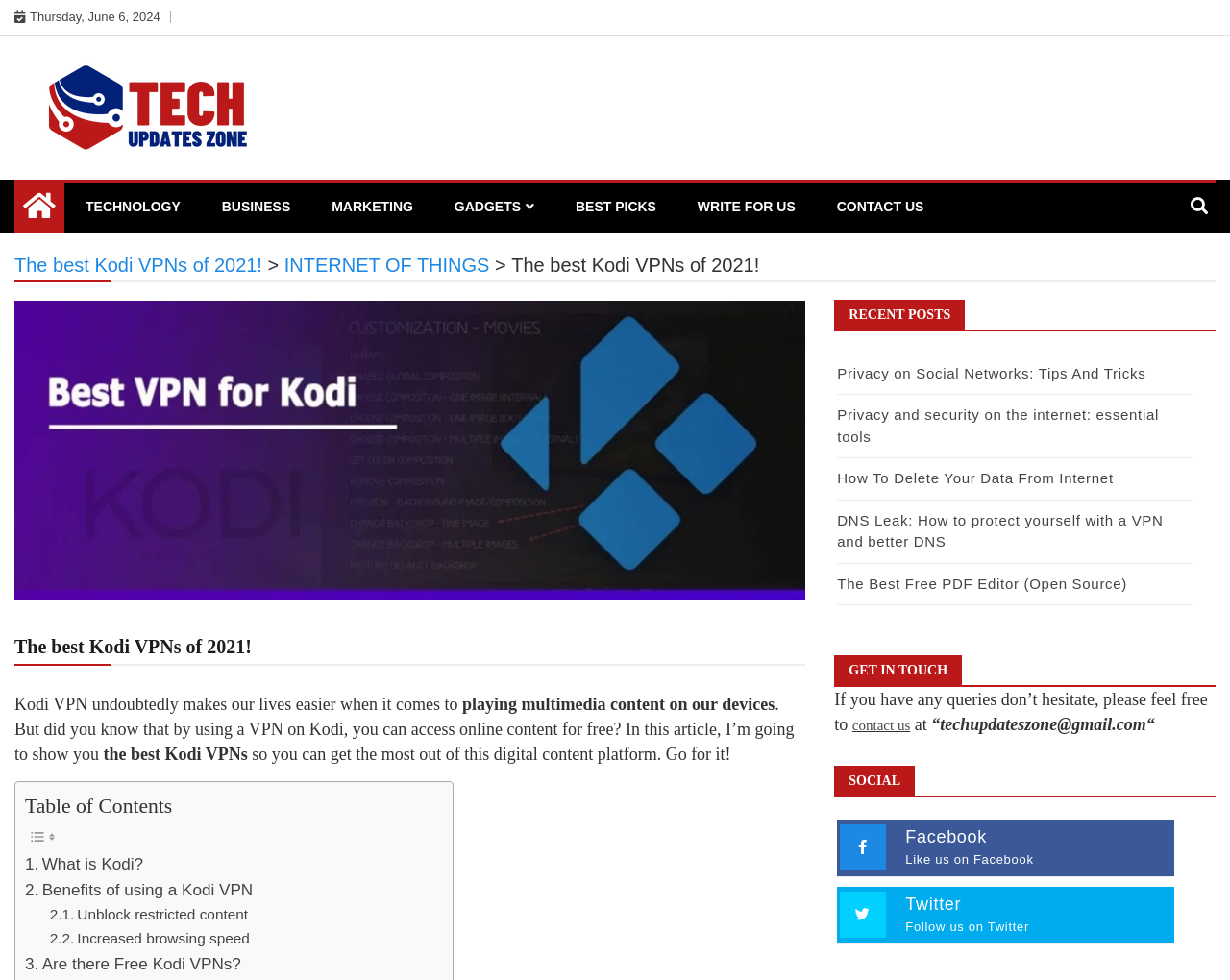Use a single word or phrase to answer this question: 
What is the website's name?

TechUpdatesZone